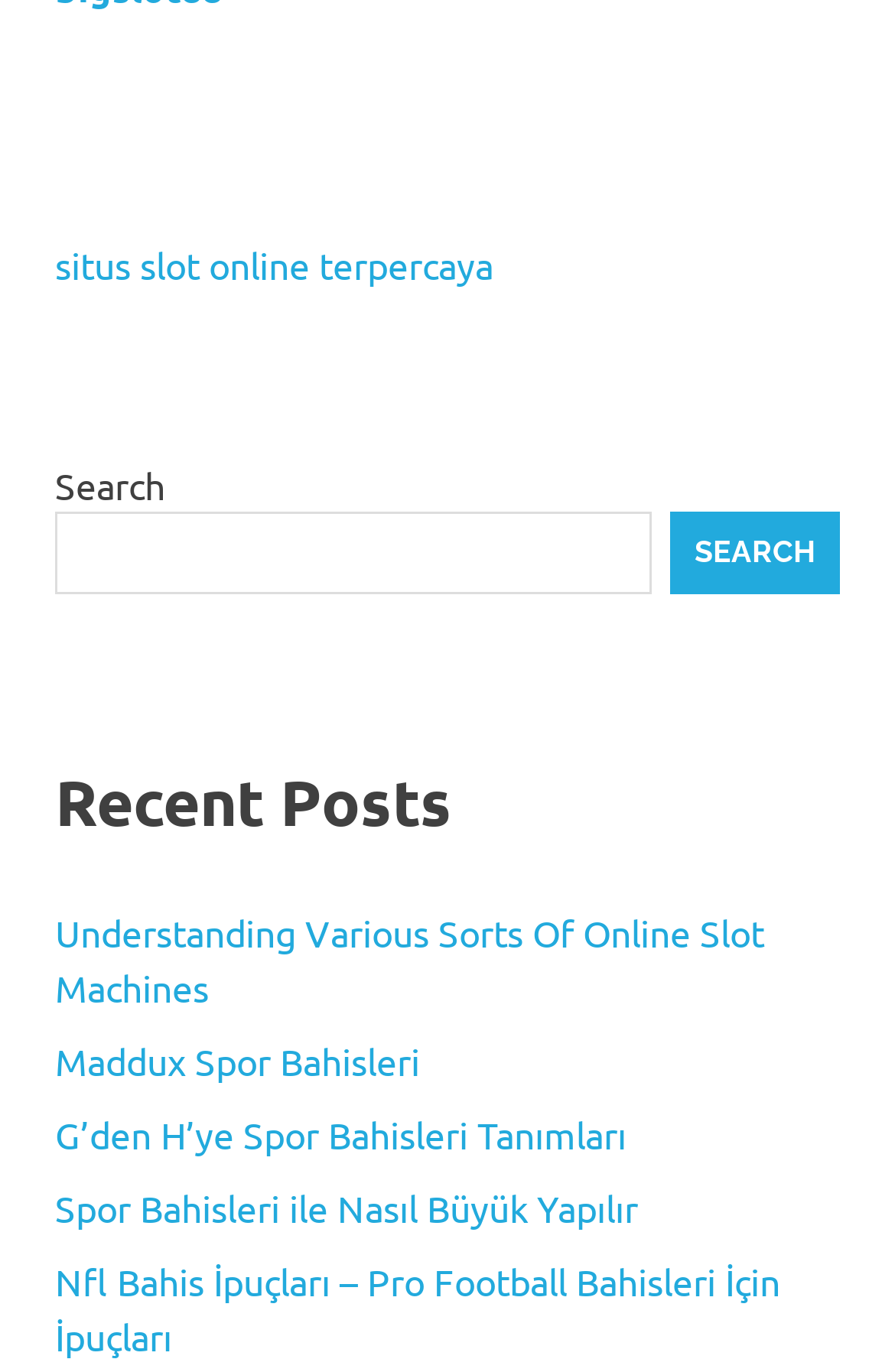Give a concise answer using one word or a phrase to the following question:
What is the function of the button next to the search box?

To submit the search query